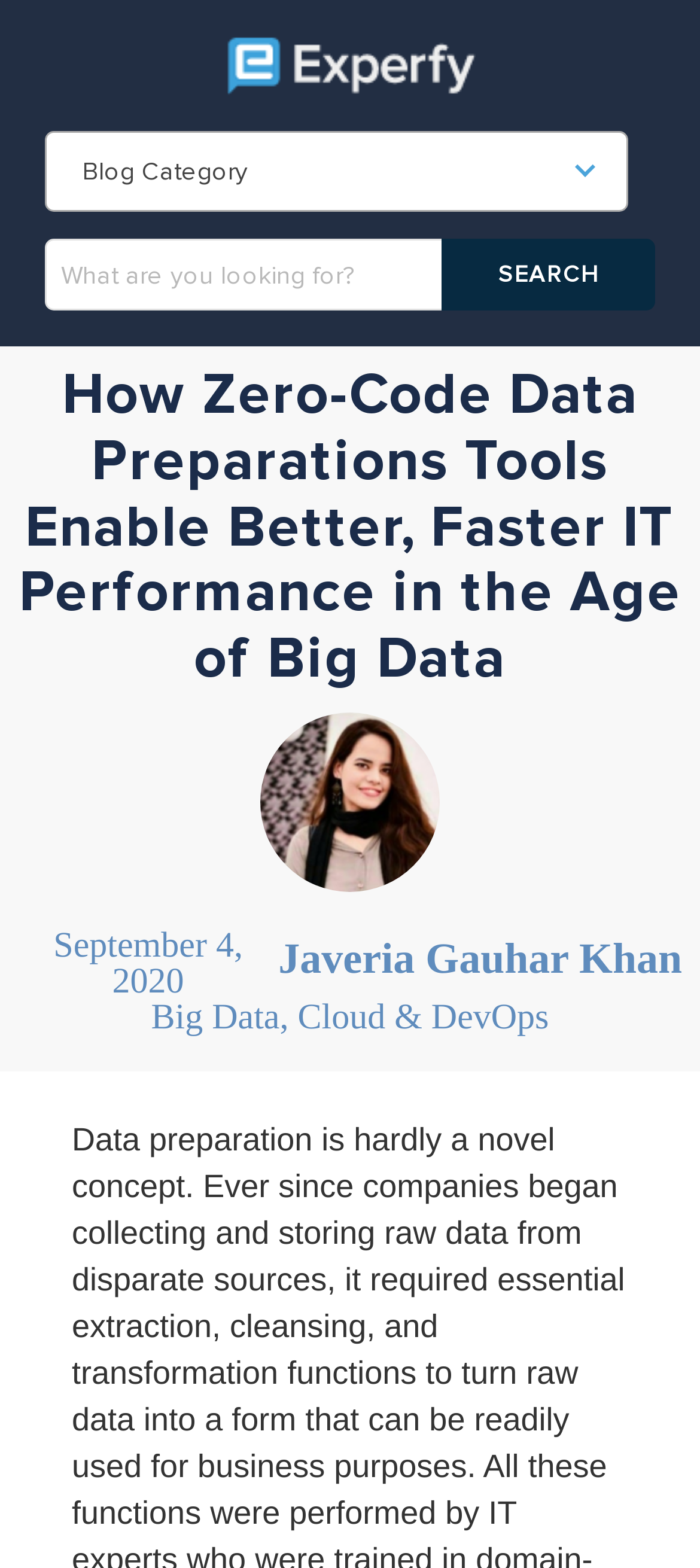Respond to the following question with a brief word or phrase:
What is the category of the blog post?

Big Data, Cloud & DevOps